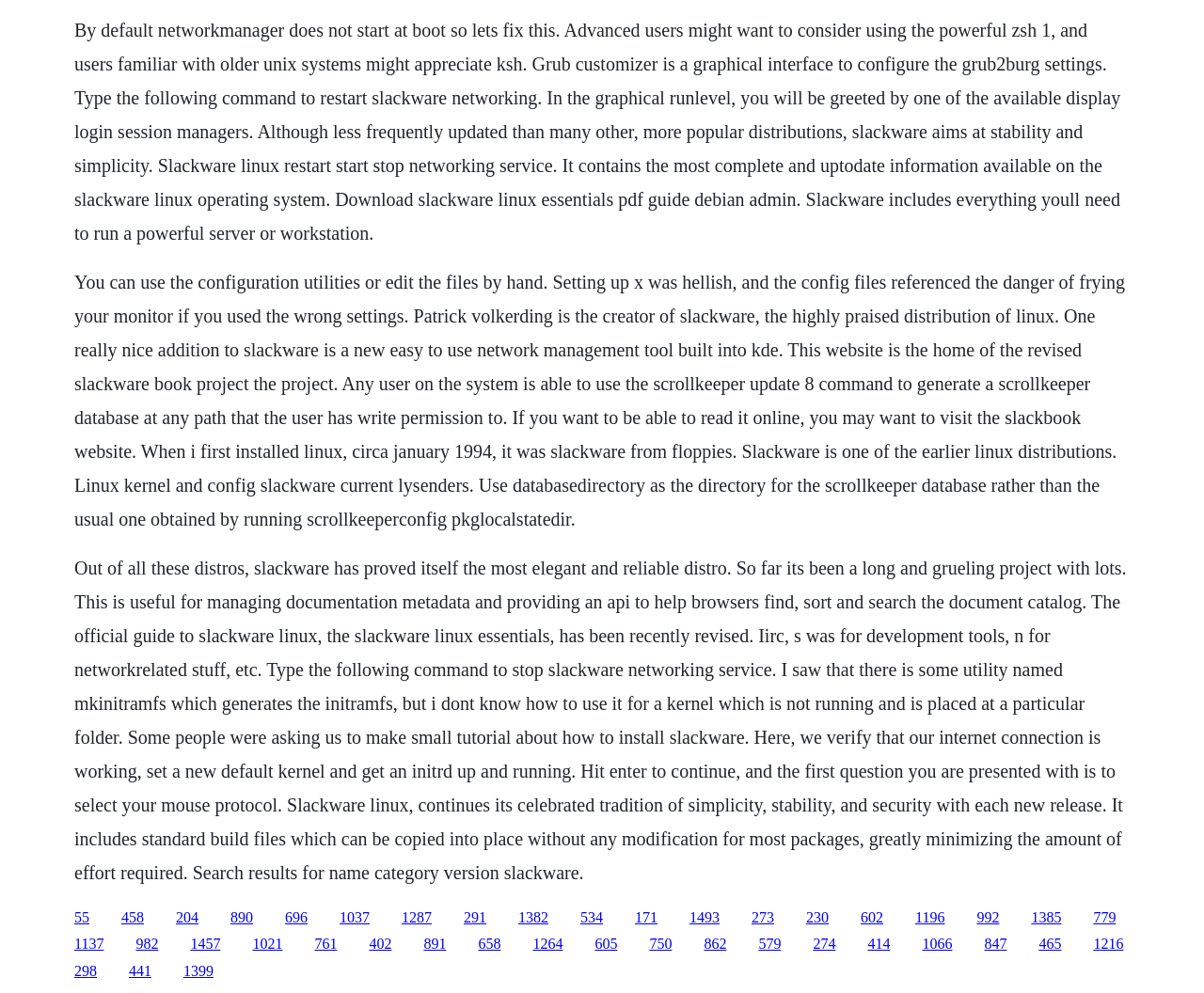What is the command to restart Slackware networking service?
Answer briefly with a single word or phrase based on the image.

Type the following command